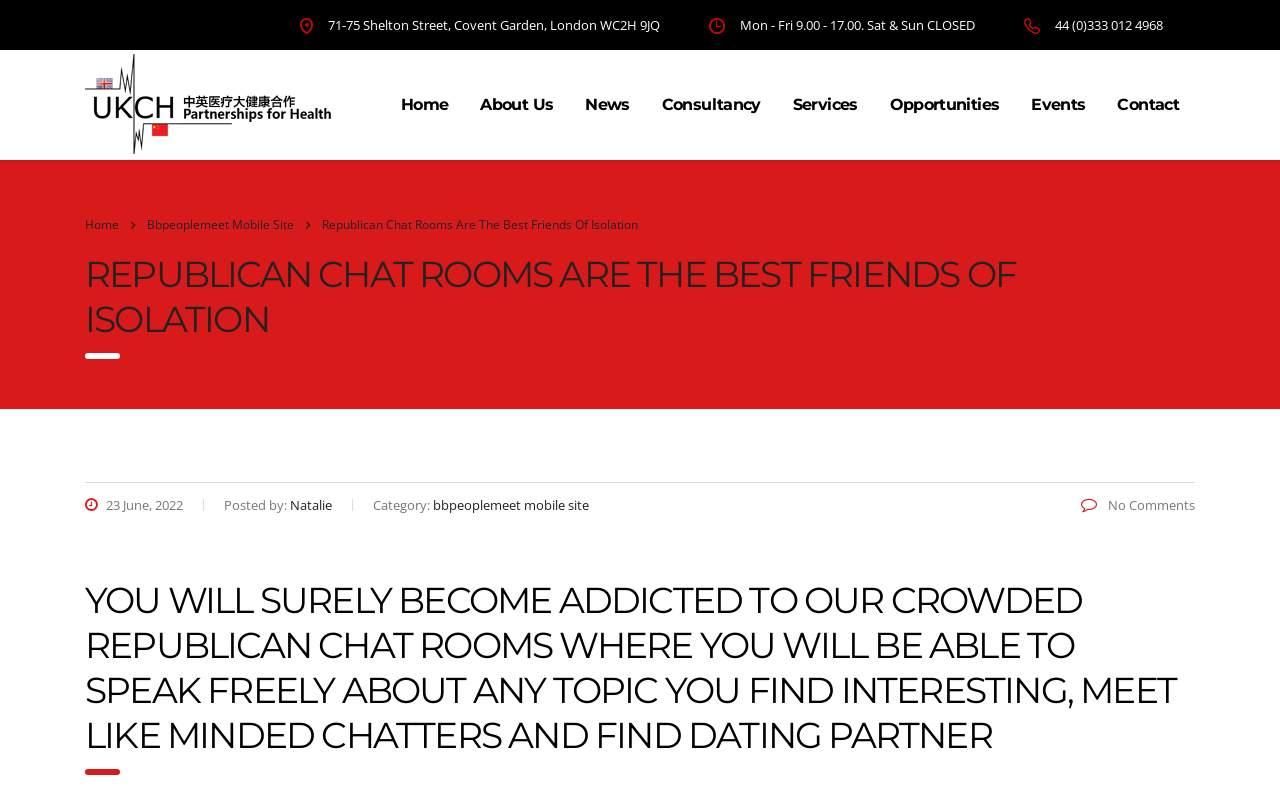Locate the bounding box coordinates of the element that should be clicked to fulfill the instruction: "Contact us".

[0.861, 0.103, 0.934, 0.158]